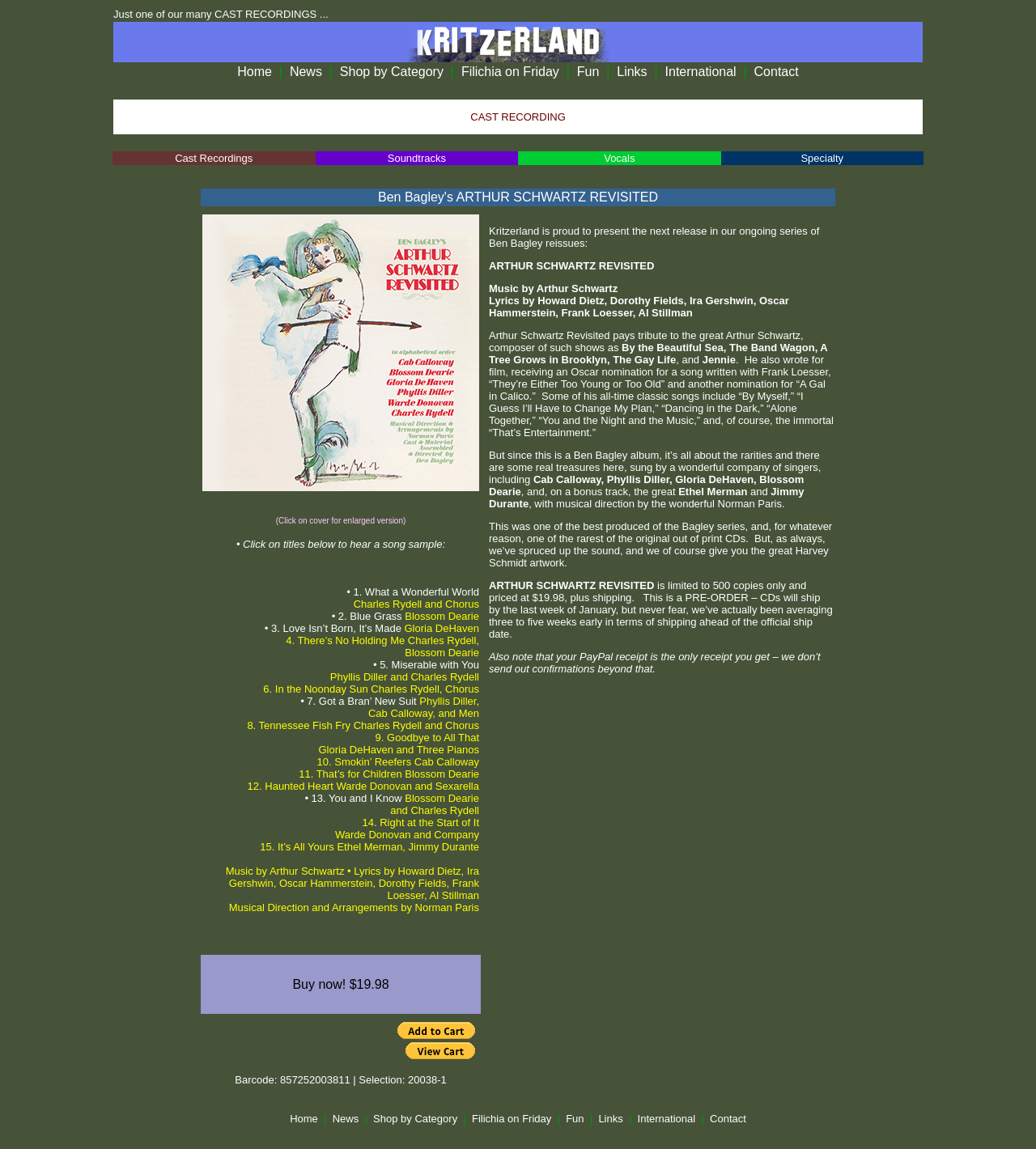Bounding box coordinates are specified in the format (top-left x, top-left y, bottom-right x, bottom-right y). All values are floating point numbers bounded between 0 and 1. Please provide the bounding box coordinate of the region this sentence describes: International

[0.615, 0.968, 0.671, 0.979]